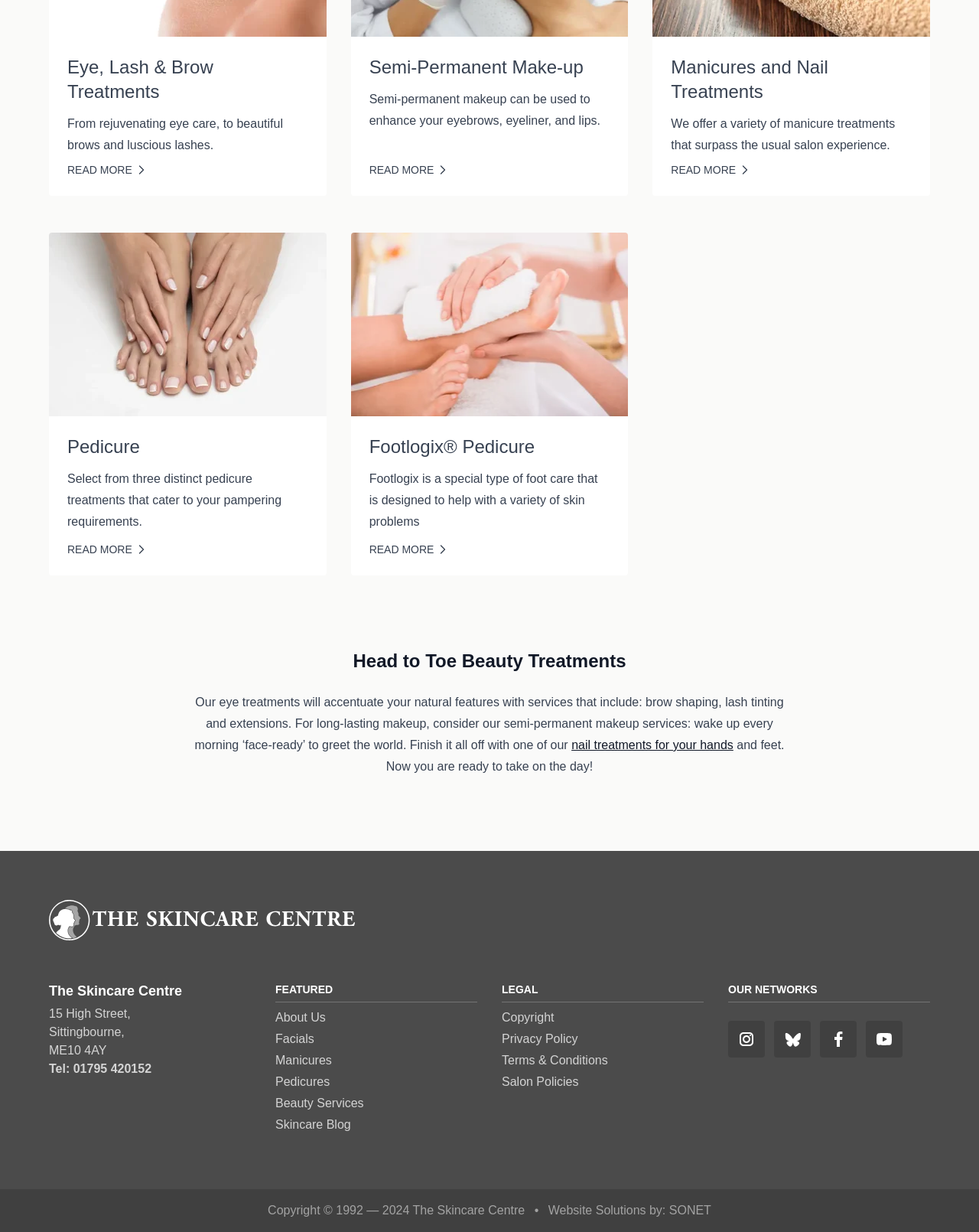Please identify the bounding box coordinates of the element on the webpage that should be clicked to follow this instruction: "Get a Pedicure". The bounding box coordinates should be given as four float numbers between 0 and 1, formatted as [left, top, right, bottom].

[0.05, 0.189, 0.333, 0.339]